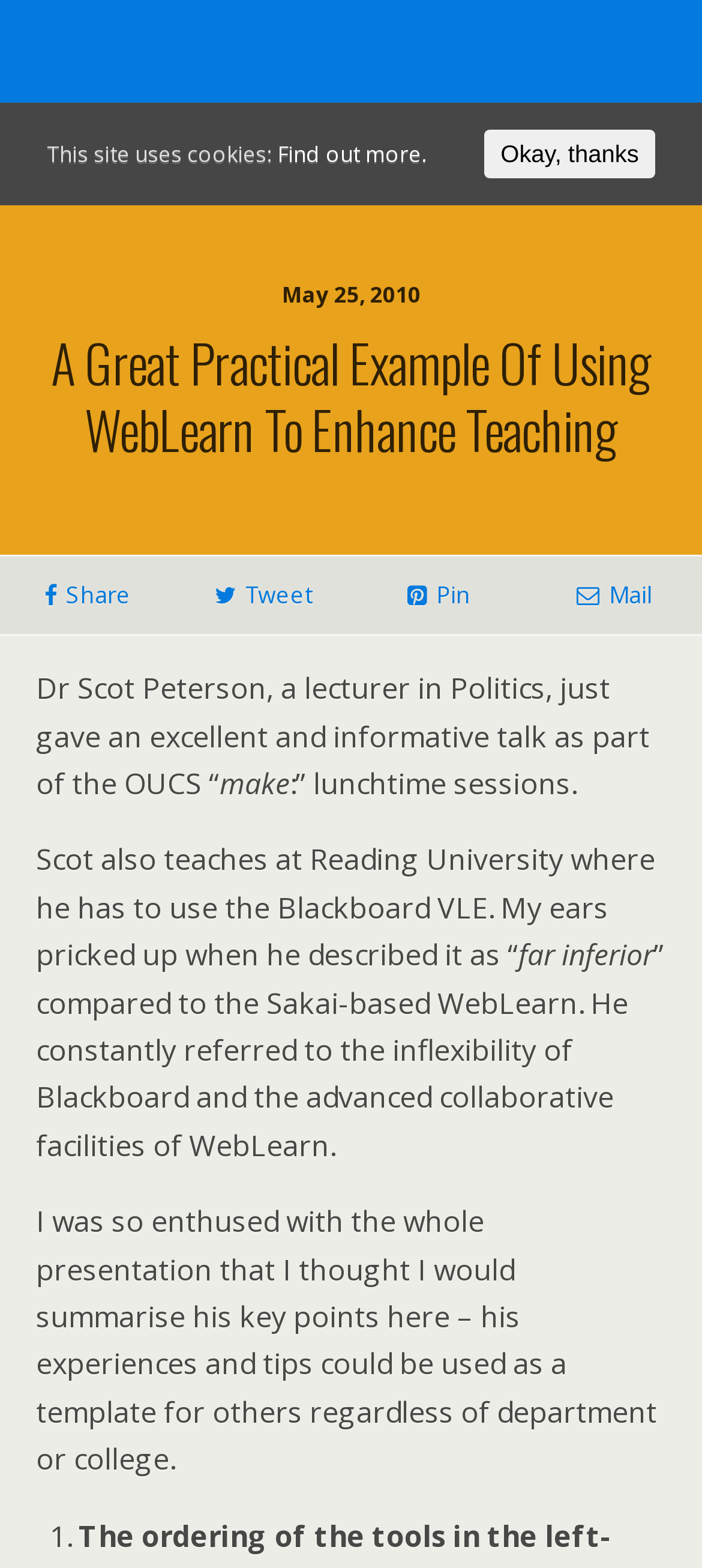Give a detailed explanation of the elements present on the webpage.

This webpage is a blog post titled "A Great Practical Example Of Using WebLearn To Enhance Teaching" on the WebLearn Blog. At the top, there are three buttons: a hamburger menu icon on the left, a WebLearn Blog link in the center, and a search icon on the right. Below these buttons, there is a search bar with a "Search" button next to it.

The main content of the blog post is divided into sections. The first section displays the date "May 25, 2010" and the title of the blog post in a large font. Below the title, there are four social media sharing links: Share, Tweet, Pin, and Mail.

The blog post itself is a descriptive text about Dr. Scot Peterson's talk on using WebLearn to enhance teaching. The text is divided into several paragraphs, with some highlighted keywords like "make" and "far inferior". The text describes Dr. Peterson's experiences and tips on using WebLearn, which could be used as a template for others.

At the bottom of the page, there is a numbered list starting with "1.", but the rest of the list items are not visible in this screenshot. Above the footer, there is a notice about the site using cookies, with a link to "Find out more" and an "Okay, thanks" button to acknowledge the notice.